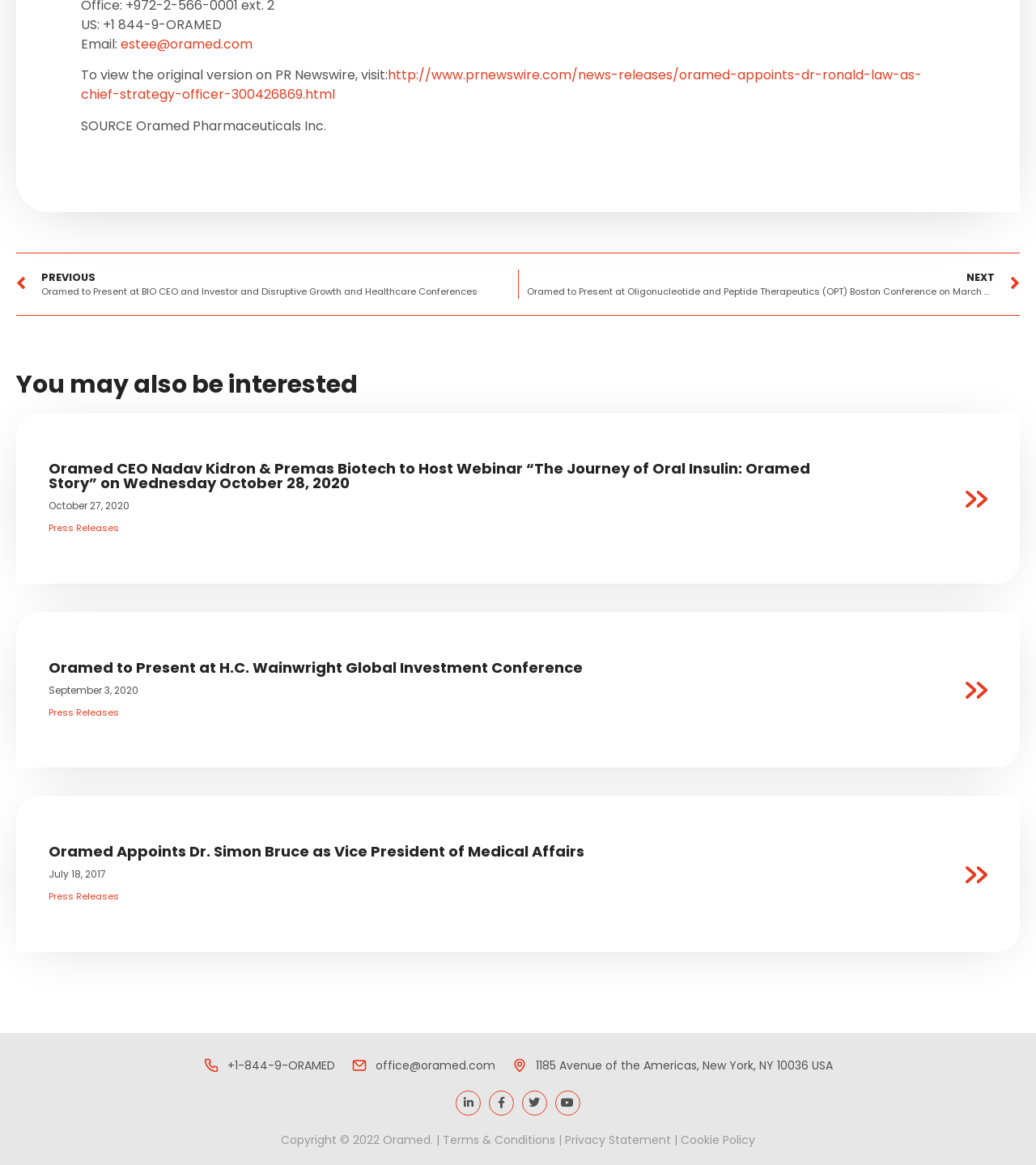What is the title of the first press release?
By examining the image, provide a one-word or phrase answer.

Oramed CEO Nadav Kidron & Premas Biotech to Host Webinar